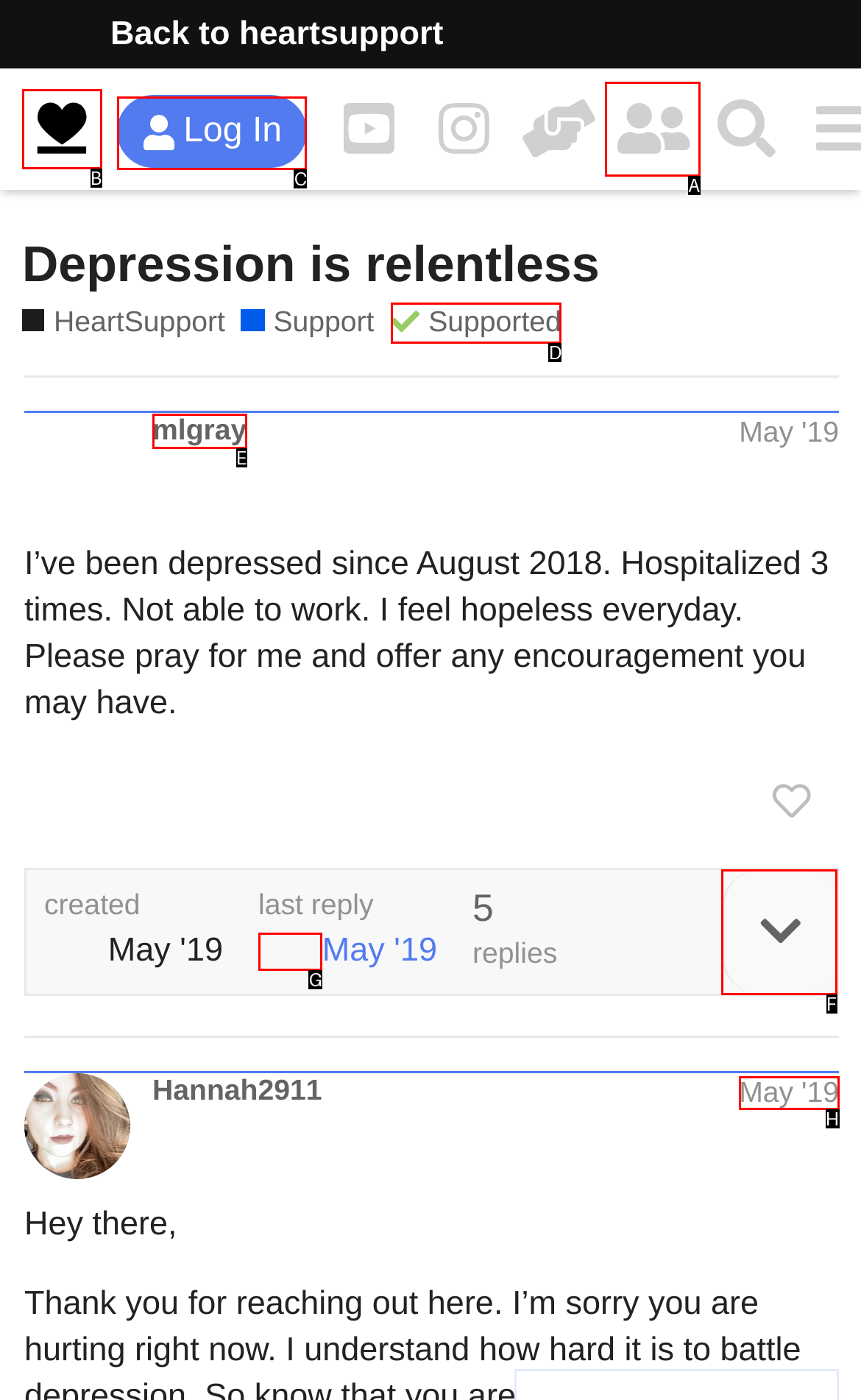For the task: Click the 'Log In' button, identify the HTML element to click.
Provide the letter corresponding to the right choice from the given options.

C